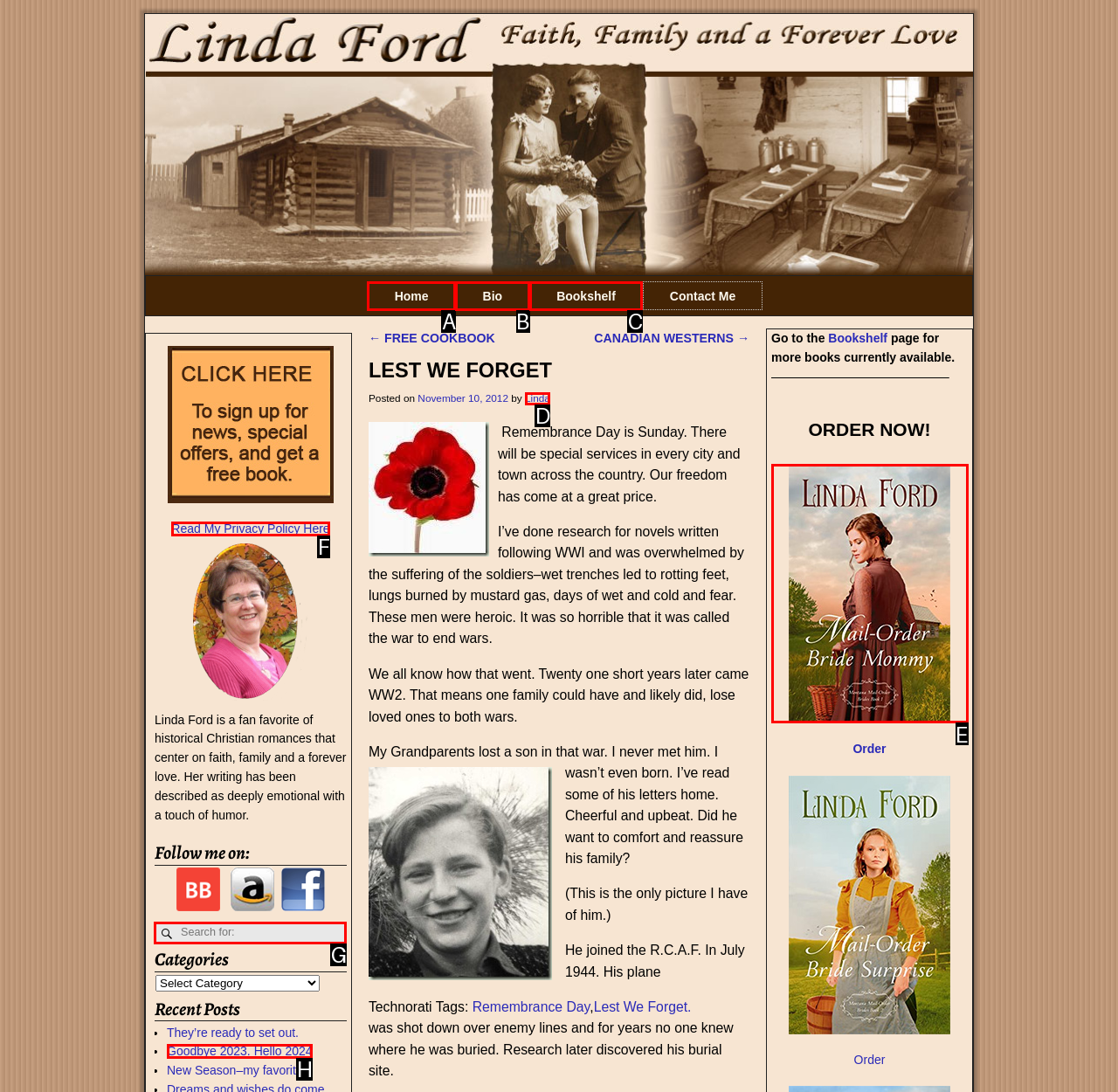Determine the HTML element to click for the instruction: Search for something.
Answer with the letter corresponding to the correct choice from the provided options.

G